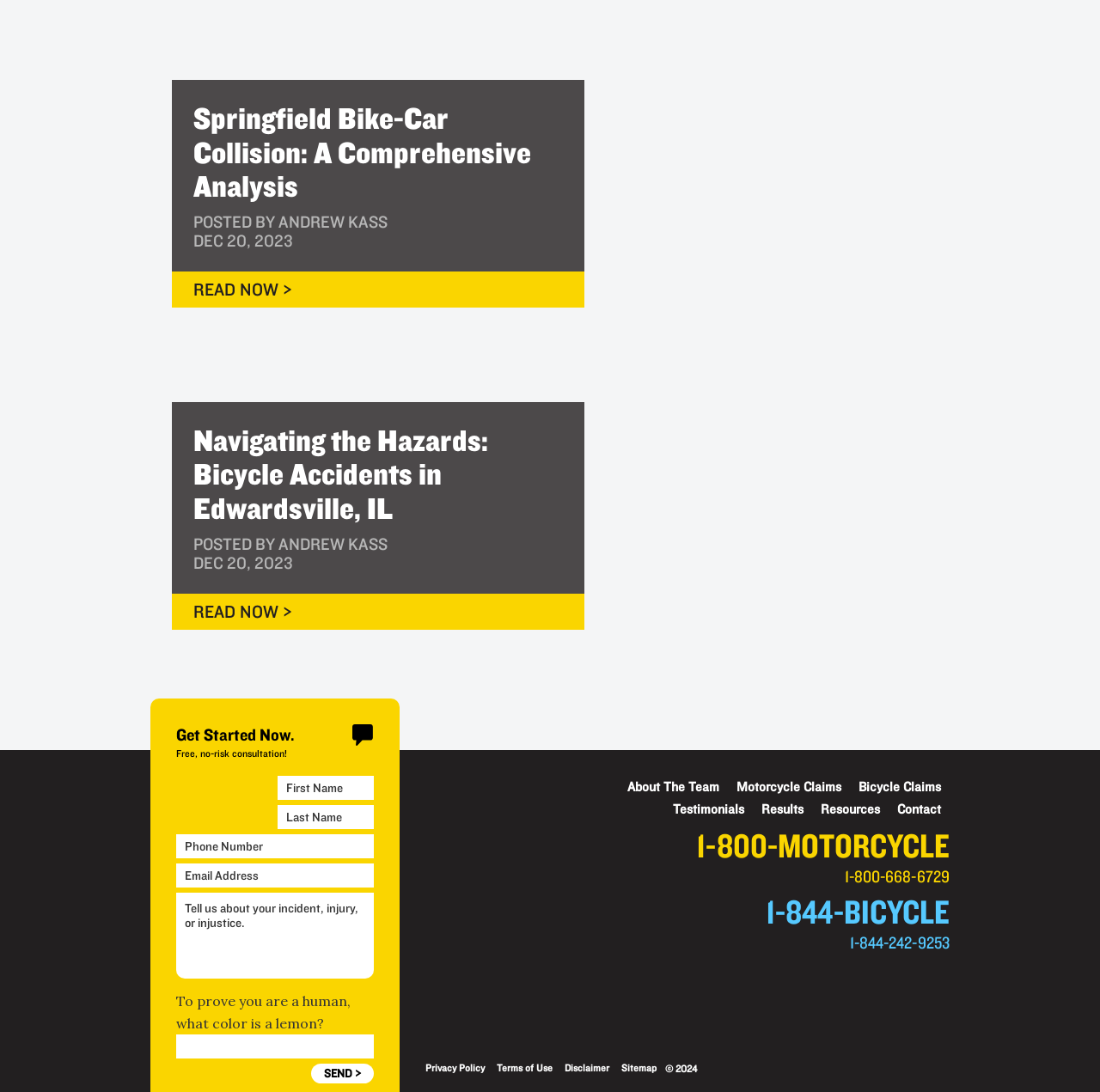Use a single word or phrase to answer the question:
What is the copyright year mentioned on the webpage?

2024